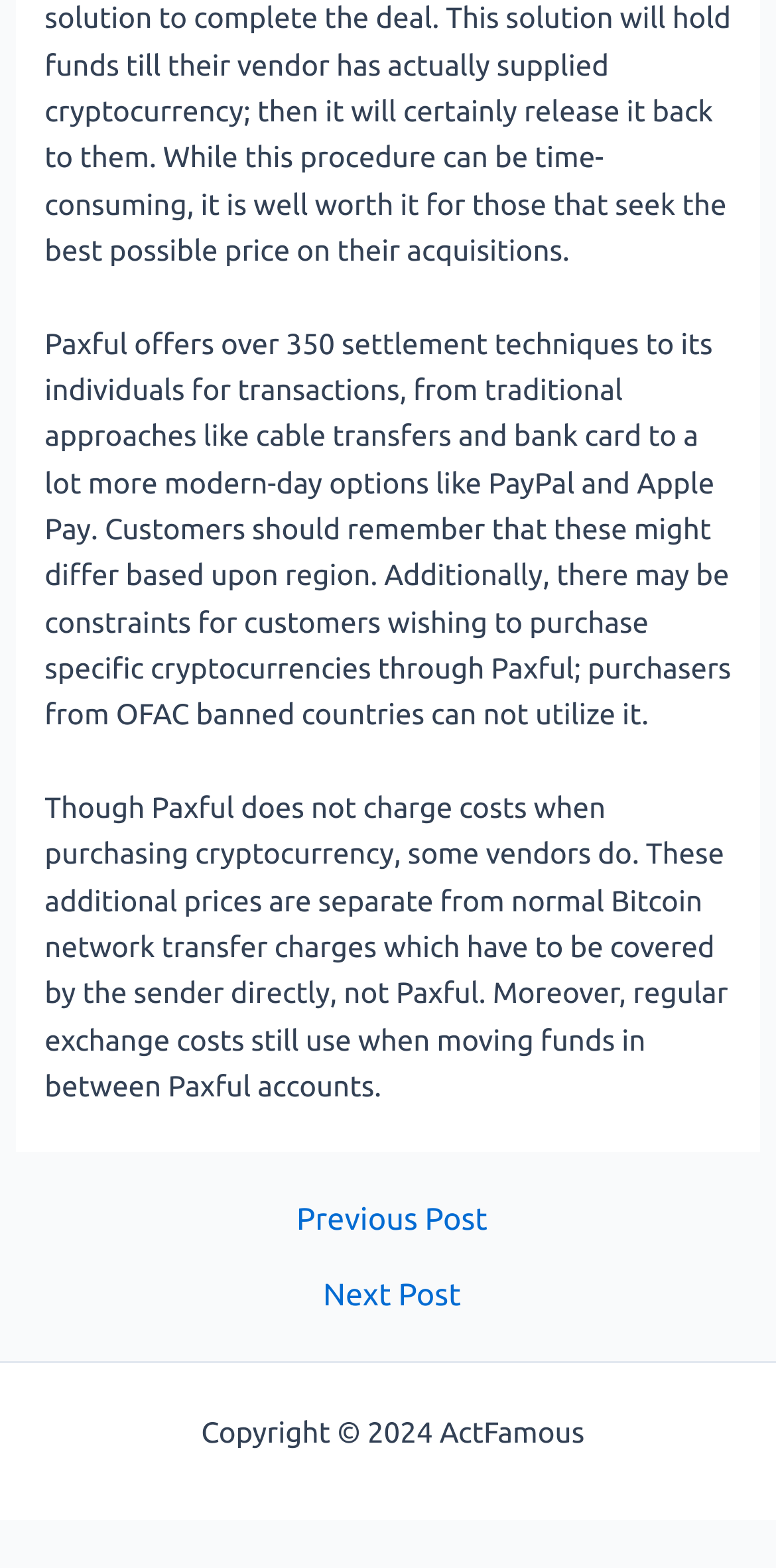How many settlement techniques does Paxful offer?
With the help of the image, please provide a detailed response to the question.

According to the text, Paxful offers over 350 settlement techniques to its users for transactions, which may vary depending on the region.